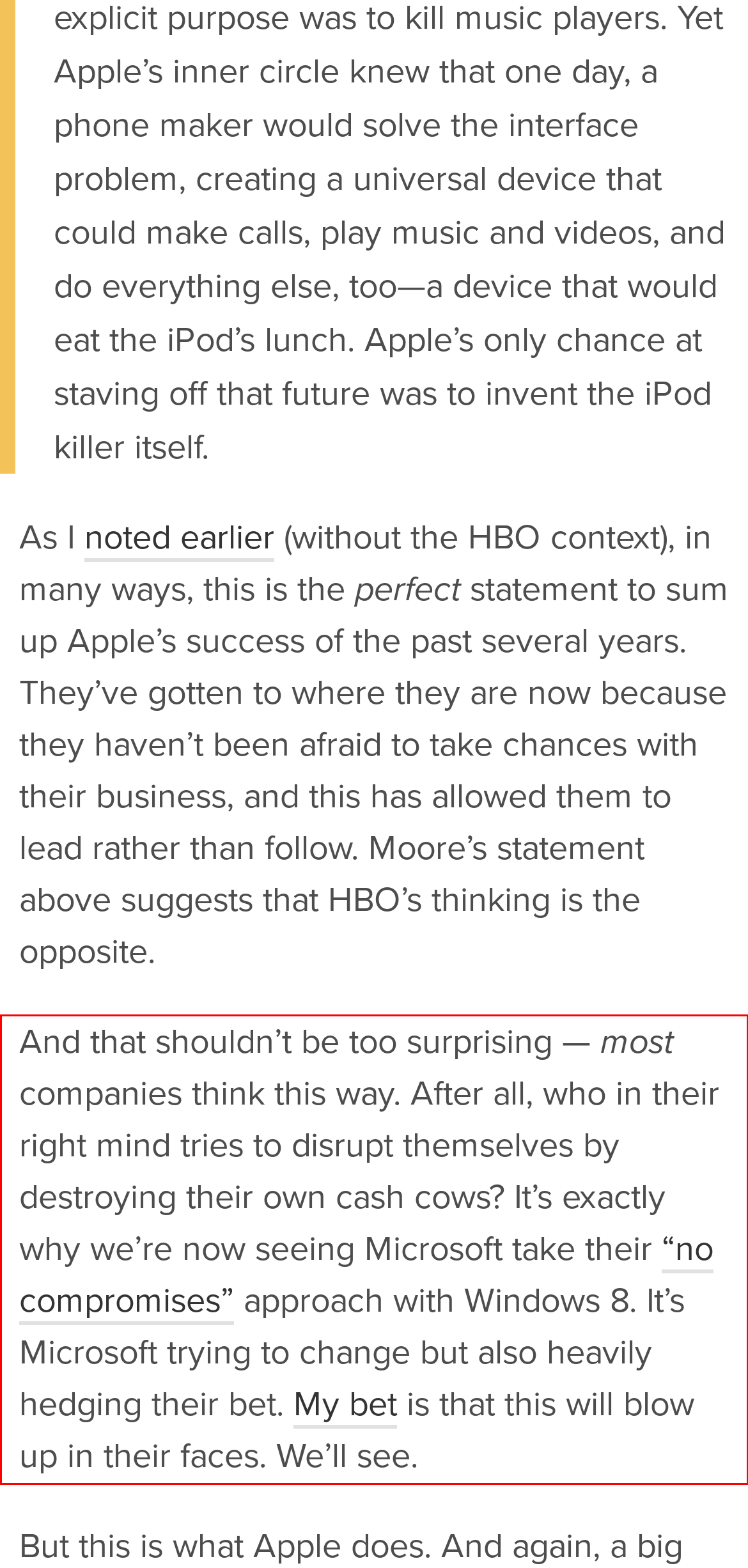Please take the screenshot of the webpage, find the red bounding box, and generate the text content that is within this red bounding box.

And that shouldn’t be too surprising — most companies think this way. After all, who in their right mind tries to disrupt themselves by destroying their own cash cows? It’s exactly why we’re now seeing Microsoft take their “no compromises” approach with Windows 8. It’s Microsoft trying to change but also heavily hedging their bet. My bet is that this will blow up in their faces. We’ll see.